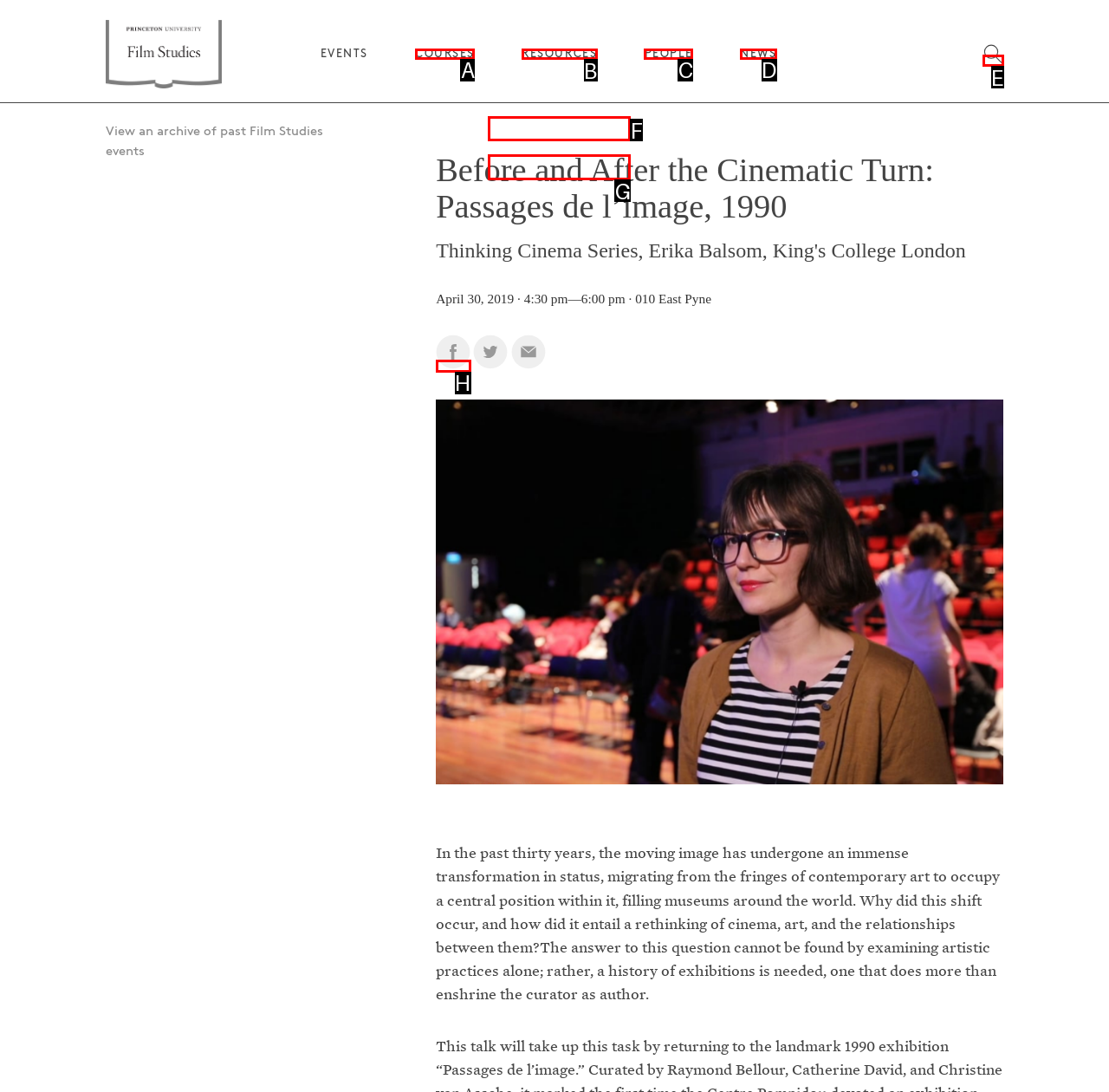Identify which lettered option completes the task: Search. Provide the letter of the correct choice.

E